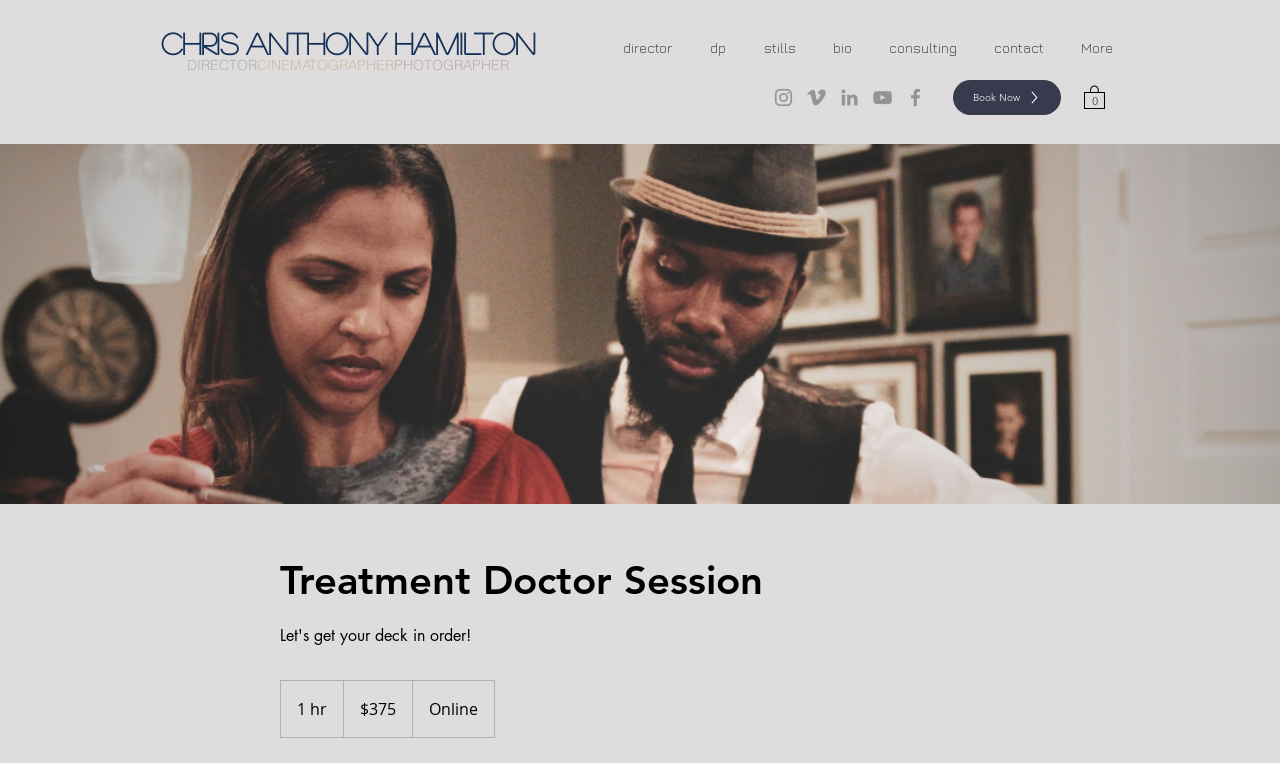Determine the heading of the webpage and extract its text content.

Treatment Doctor Session